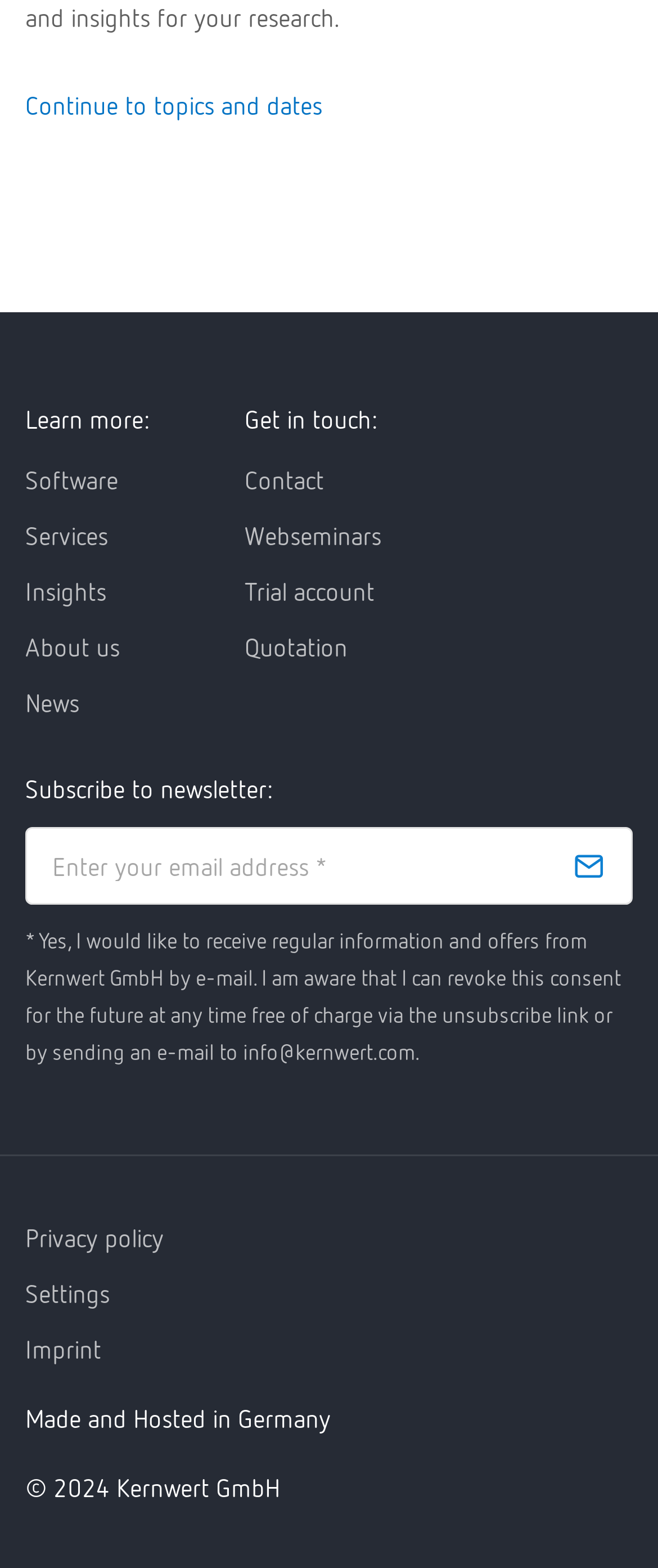Determine the bounding box coordinates for the clickable element to execute this instruction: "Click on 'subscribe'". Provide the coordinates as four float numbers between 0 and 1, i.e., [left, top, right, bottom].

[0.826, 0.527, 0.964, 0.577]